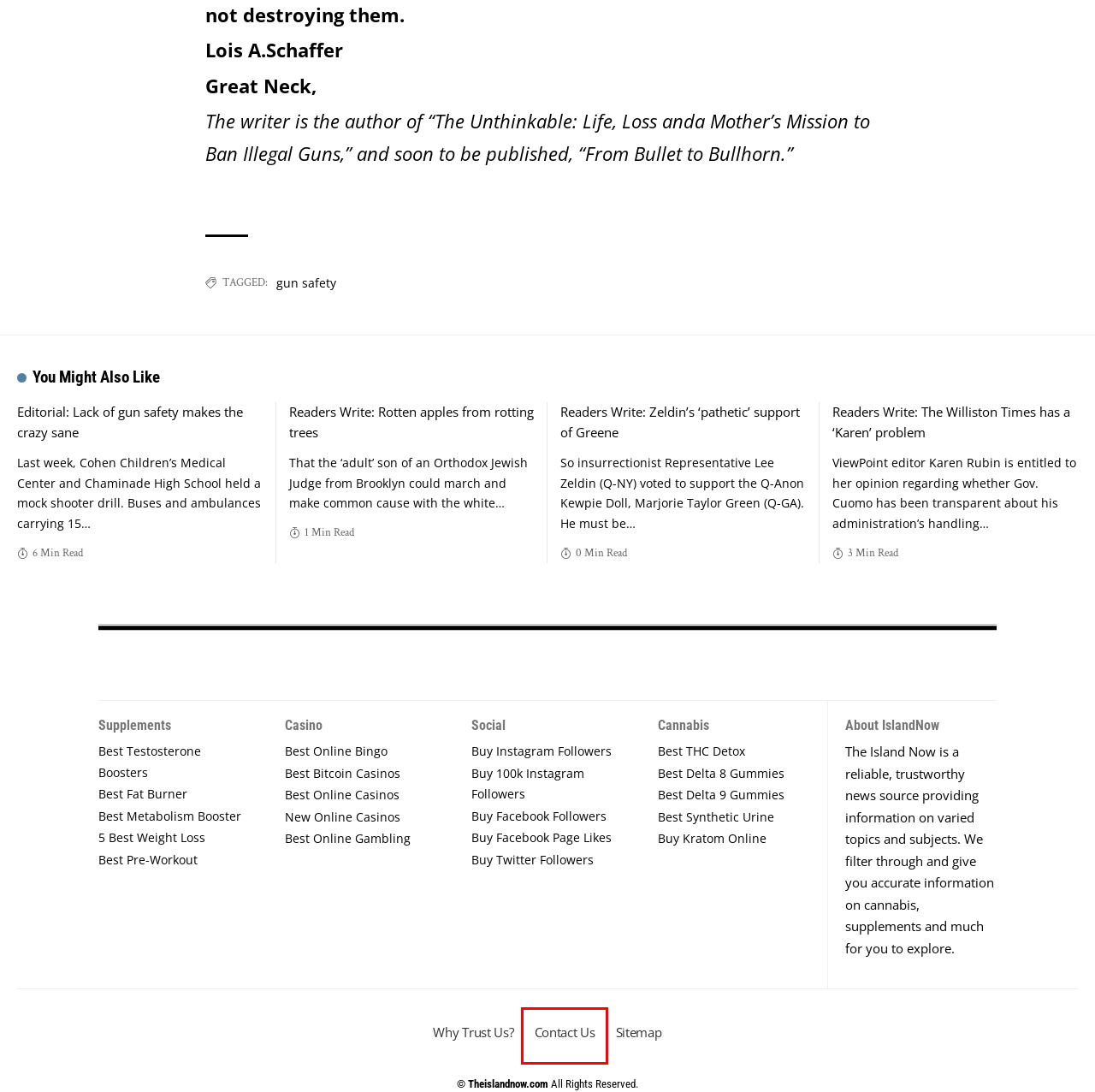Examine the screenshot of the webpage, which has a red bounding box around a UI element. Select the webpage description that best fits the new webpage after the element inside the red bounding box is clicked. Here are the choices:
A. 10 Best Online Gambling Sites For Real Money [May 2024 Update]
B. 5 Best Sites To Buy Facebook Likes For Pages & Photos In 2024 - The Island Now Social
C. Contact - The Island Now
D. Best THC Detox: Top 5 Detox Kits To Pass A Drug Test In 2024
E. Readers Write: The Williston Times has a 'Karen' problem - The Island Now Readers Write
F. Sitemap - The Island Now
G. Best USA Online Casinos For Real Money In 2024
H. New Online Casinos 2023 - Brand New Casinos Sites

C